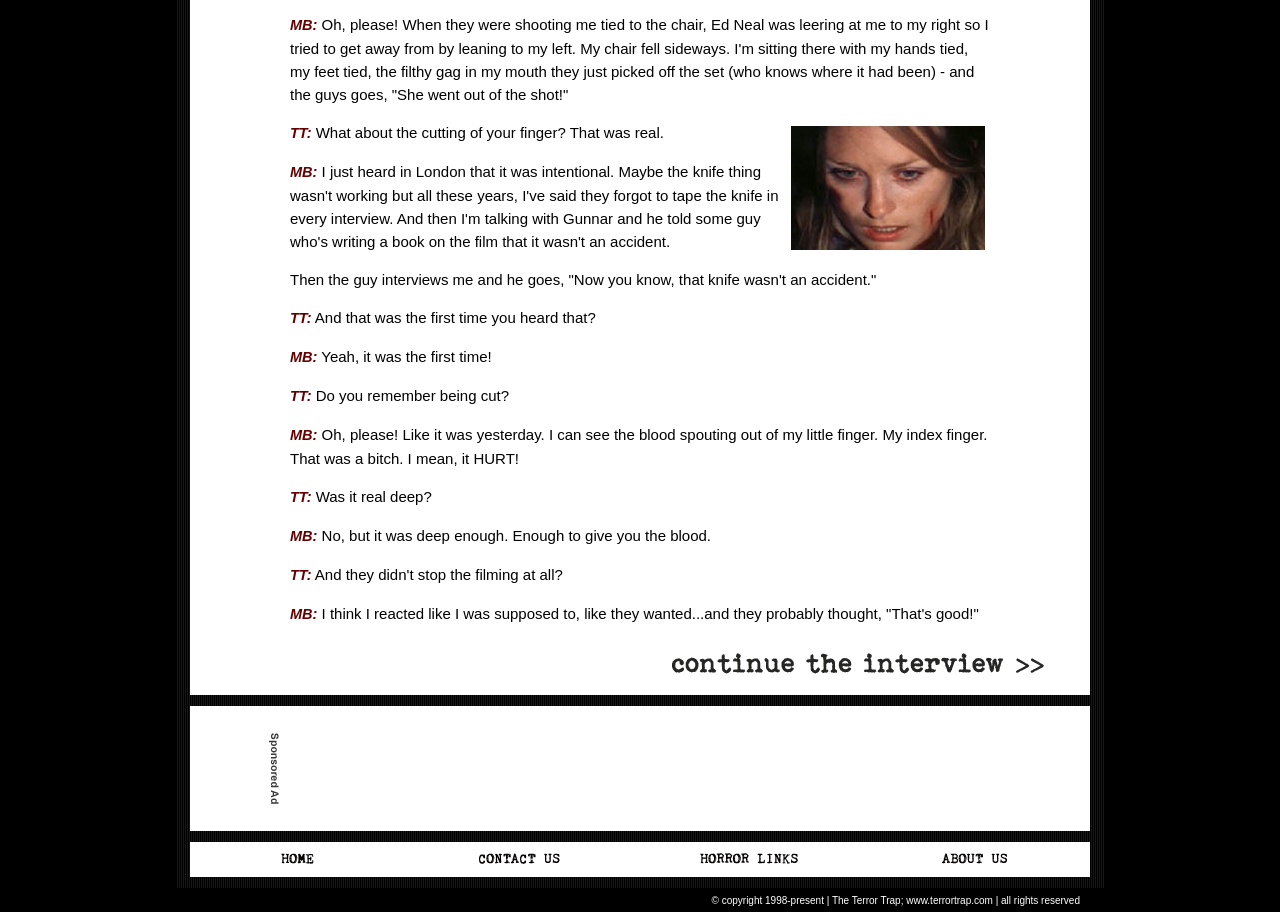Please study the image and answer the question comprehensively:
What is the topic of the conversation?

Based on the conversation between MB and TT, it appears that they are discussing MB's experience of being filmed while tied to a chair and having her finger cut. The conversation revolves around the authenticity of the scene and MB's reactions.